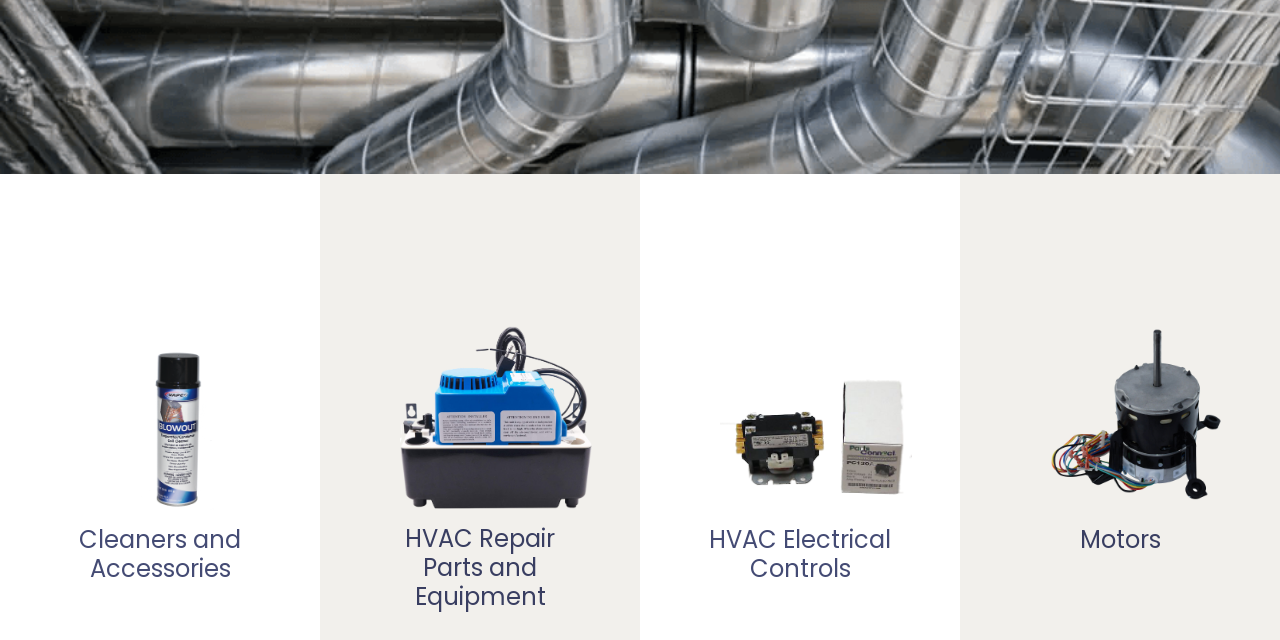Please find the bounding box for the following UI element description. Provide the coordinates in (top-left x, top-left y, bottom-right x, bottom-right y) format, with values between 0 and 1: parent_node: Motors

[0.8, 0.627, 0.975, 0.663]